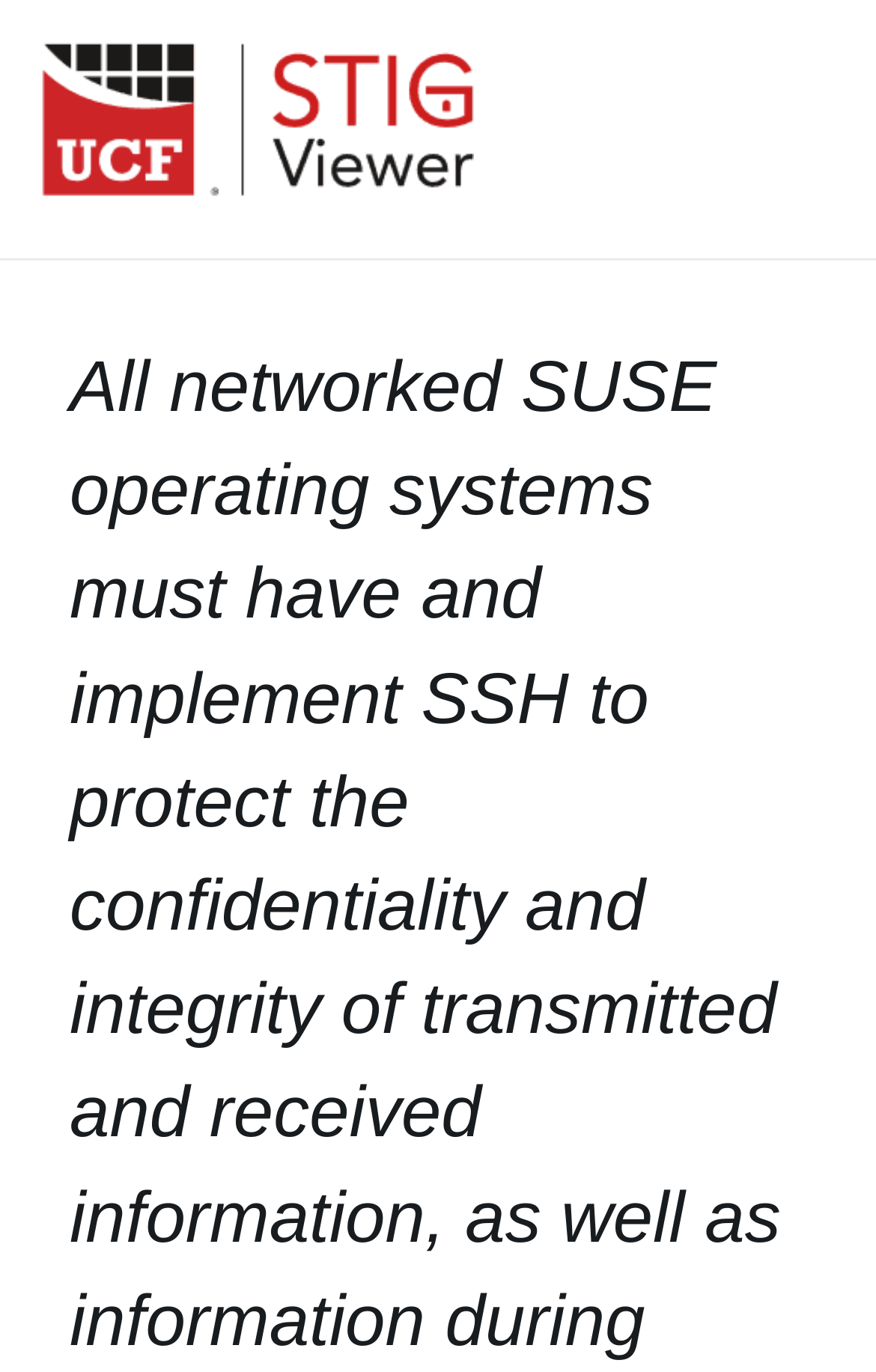Provide a thorough description of this webpage.

The webpage appears to be a resource hub for Security Technical Implementation Guides (STIGs), providing standardized secure installation and maintenance of DOD IA and IA-enabled devices and systems.

At the top-left corner, there is a logo image with the text "UCF STIG Viewer Logo" which serves as a link. Below this logo, there is a horizontal navigation menu with five links: "HOME", "STIGS", "DOD 8500", "NIST 800-53", and "COMMON CONTROLS HUB", listed from left to right. The "COMMON CONTROLS HUB" link is slightly more to the left compared to the others.

Further down, there is another link "ABOUT" located to the right of the navigation menu. The main content of the webpage is a paragraph of text that explains the purpose of STIGs, which is to provide a methodology for standardized secure installation and maintenance of DOD IA and IA-enabled devices and systems.